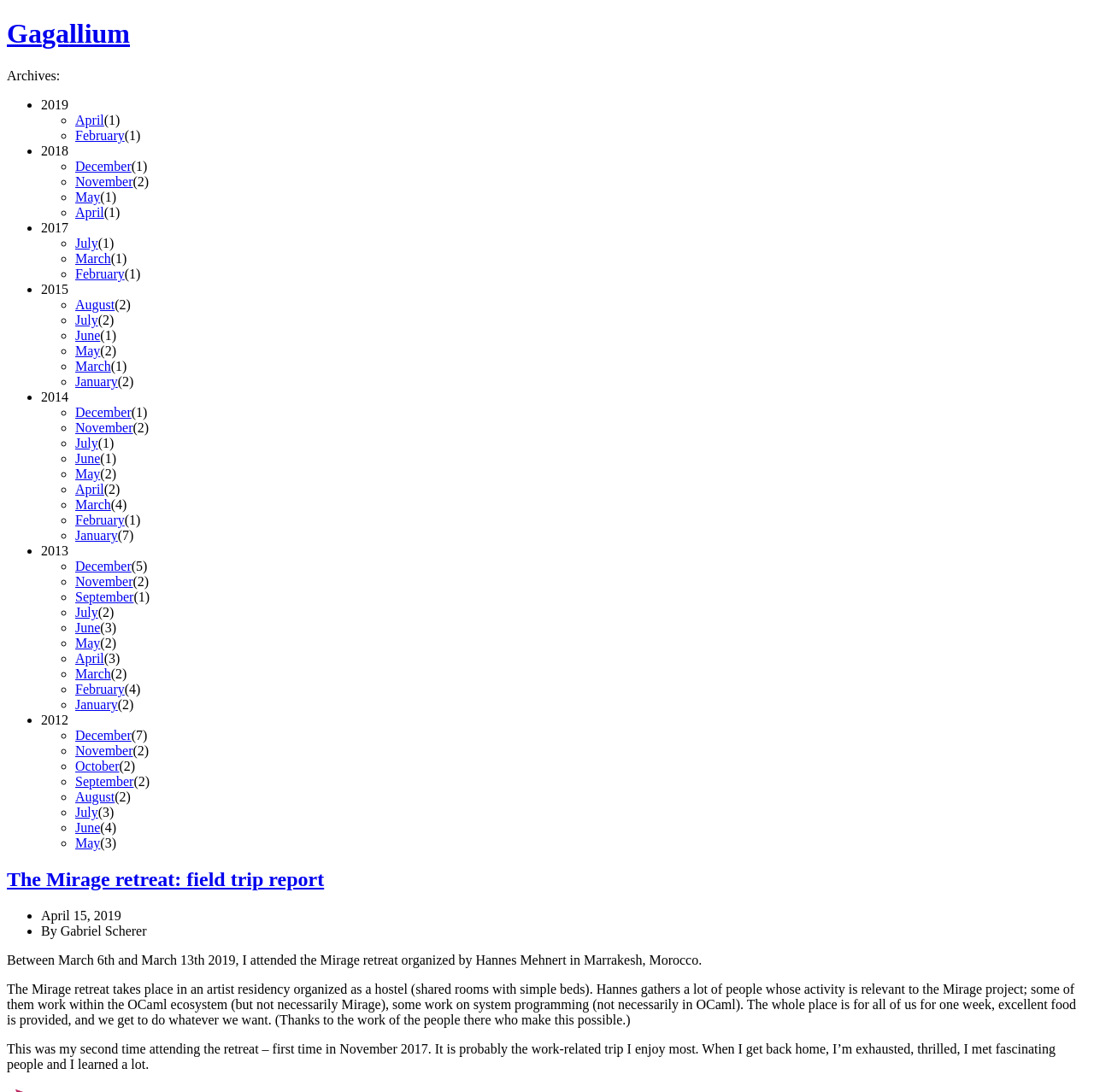Please find the bounding box coordinates of the element that must be clicked to perform the given instruction: "View April 2019 posts". The coordinates should be four float numbers from 0 to 1, i.e., [left, top, right, bottom].

[0.069, 0.103, 0.095, 0.116]